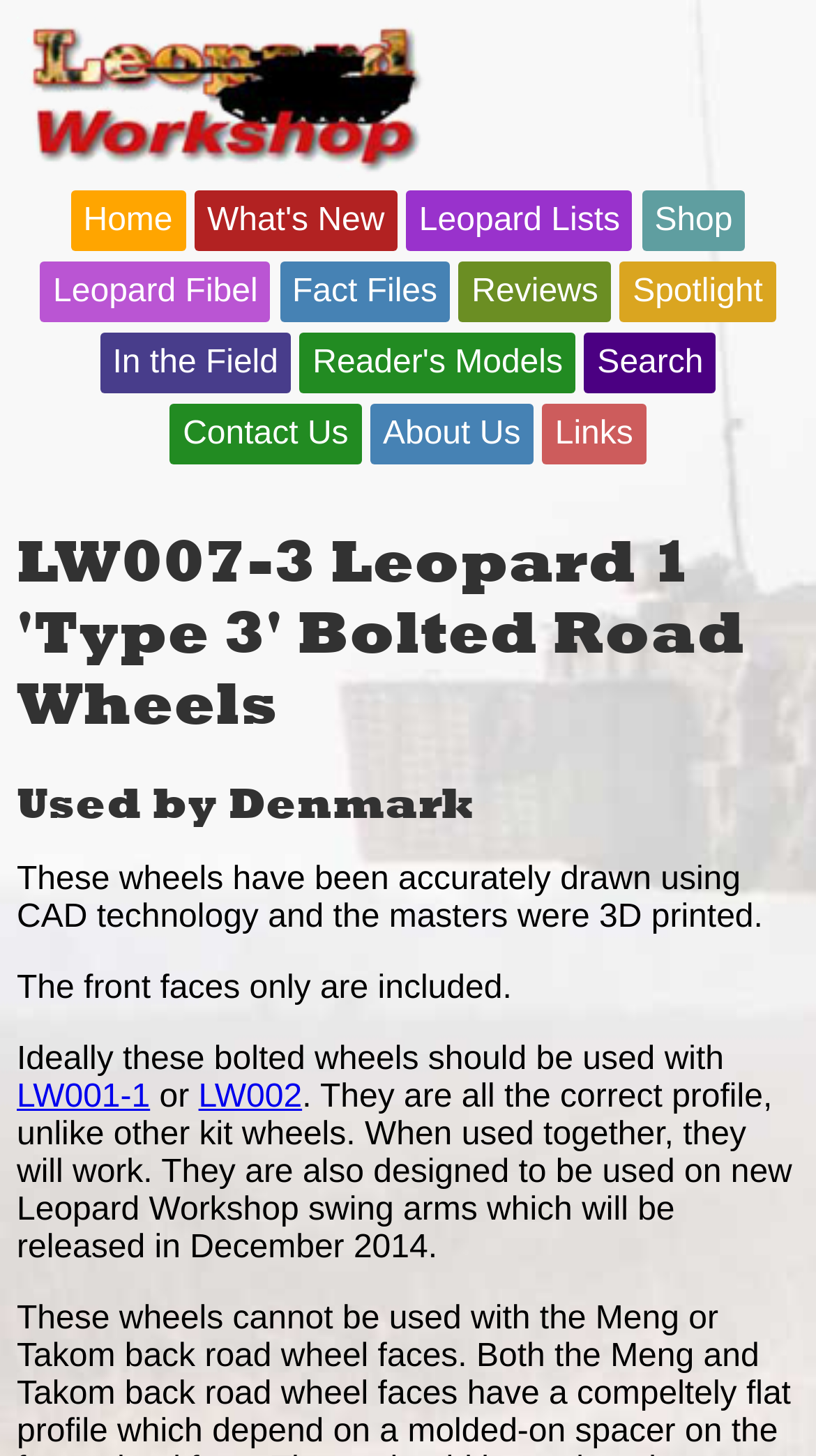Answer the question in a single word or phrase:
What type of Leopard 1 road wheels are described?

Type 3 Bolted Road Wheels